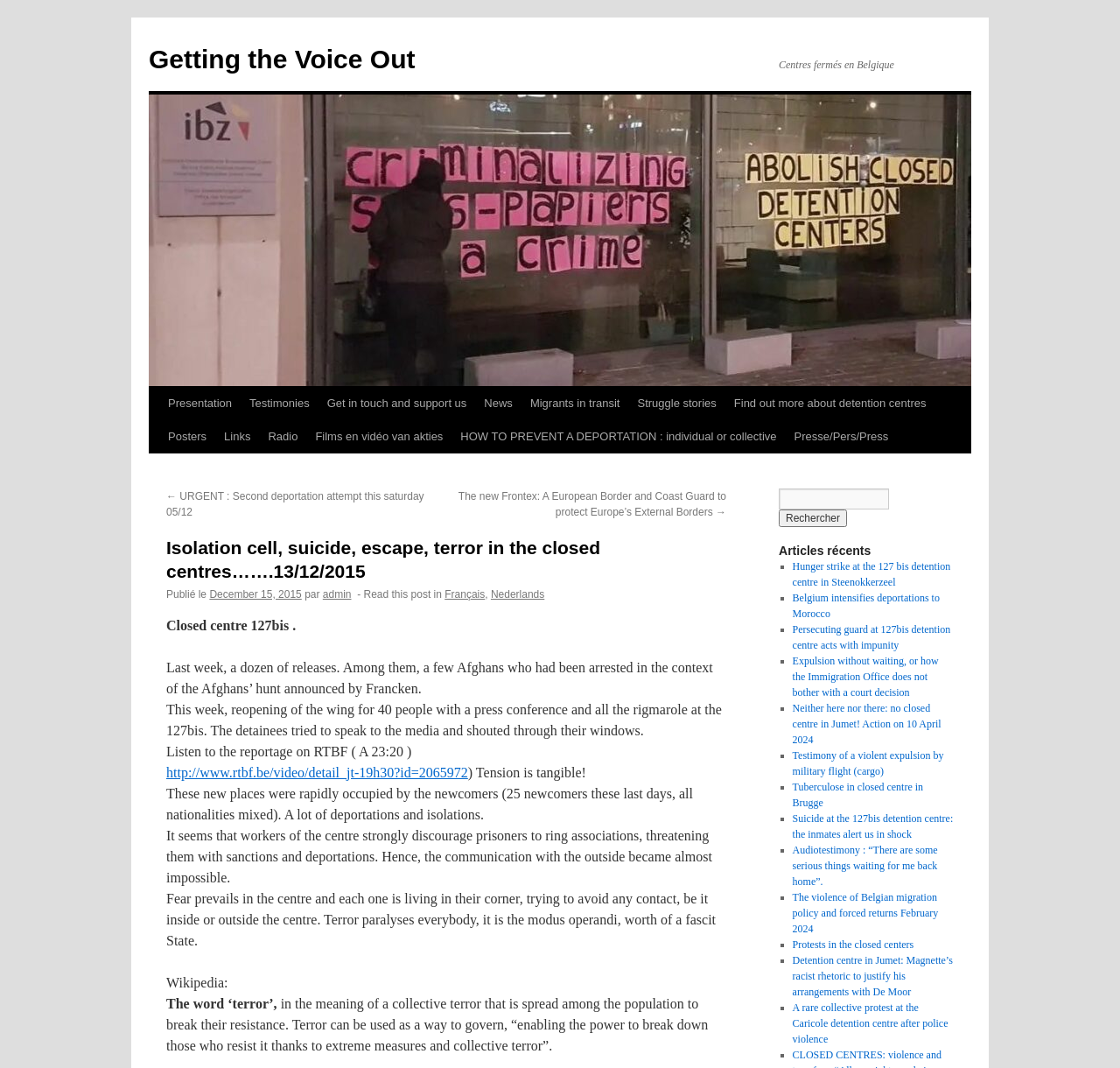Provide an in-depth caption for the contents of the webpage.

The webpage appears to be a blog or news website focused on issues related to migration, detention centers, and human rights. At the top of the page, there is a heading that reads "Isolation cell, suicide, escape, terror in the closed centres…….13/12/2015" followed by a link to "Getting the Voice Out" and a static text "Centres fermés en Belgique" (which translates to "Closed centers in Belgium").

Below this, there is a navigation menu with links to various sections of the website, including "Presentation", "Testimonies", "Get in touch and support us", "News", and others. To the right of this menu, there is a search bar with a button labeled "Rechercher" (which means "Search" in French).

The main content of the page is divided into two columns. The left column contains a series of static text blocks, each describing a news article or event related to detention centers and migration. The text blocks are separated by blank spaces, and some of them contain links to external sources or videos.

The right column is headed by a section titled "Articles récents" (which means "Recent articles" in French), and it contains a list of links to news articles, each preceded by a bullet point (■). The articles appear to be related to issues such as hunger strikes, deportations, and protests in detention centers.

Throughout the page, there are several links to external sources, including news articles, videos, and websites. The overall layout of the page is dense and text-heavy, with a focus on conveying information and news related to the topic of migration and detention centers.